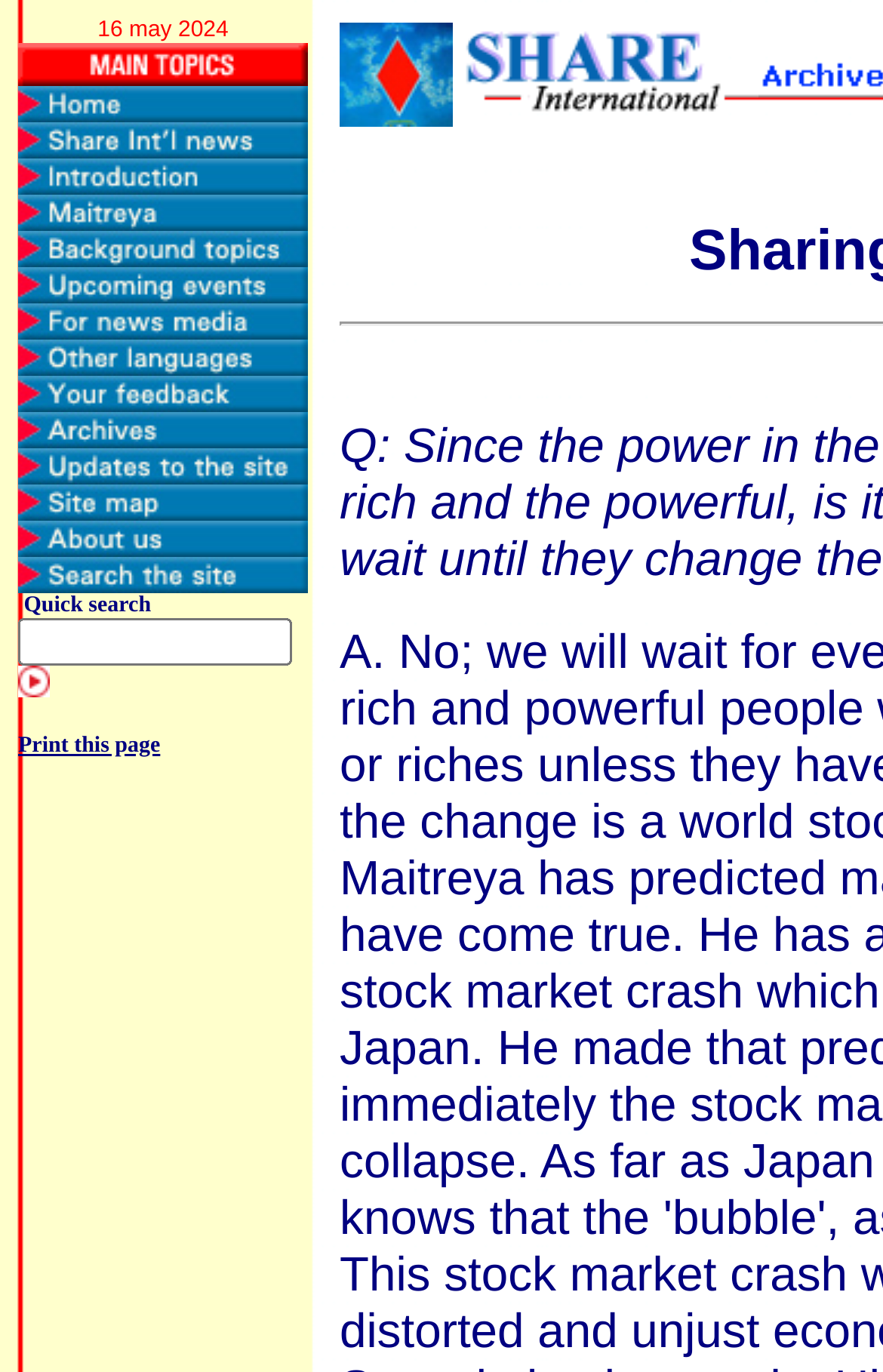Please determine the bounding box coordinates of the element's region to click for the following instruction: "Click on the Home link".

[0.021, 0.068, 0.349, 0.096]